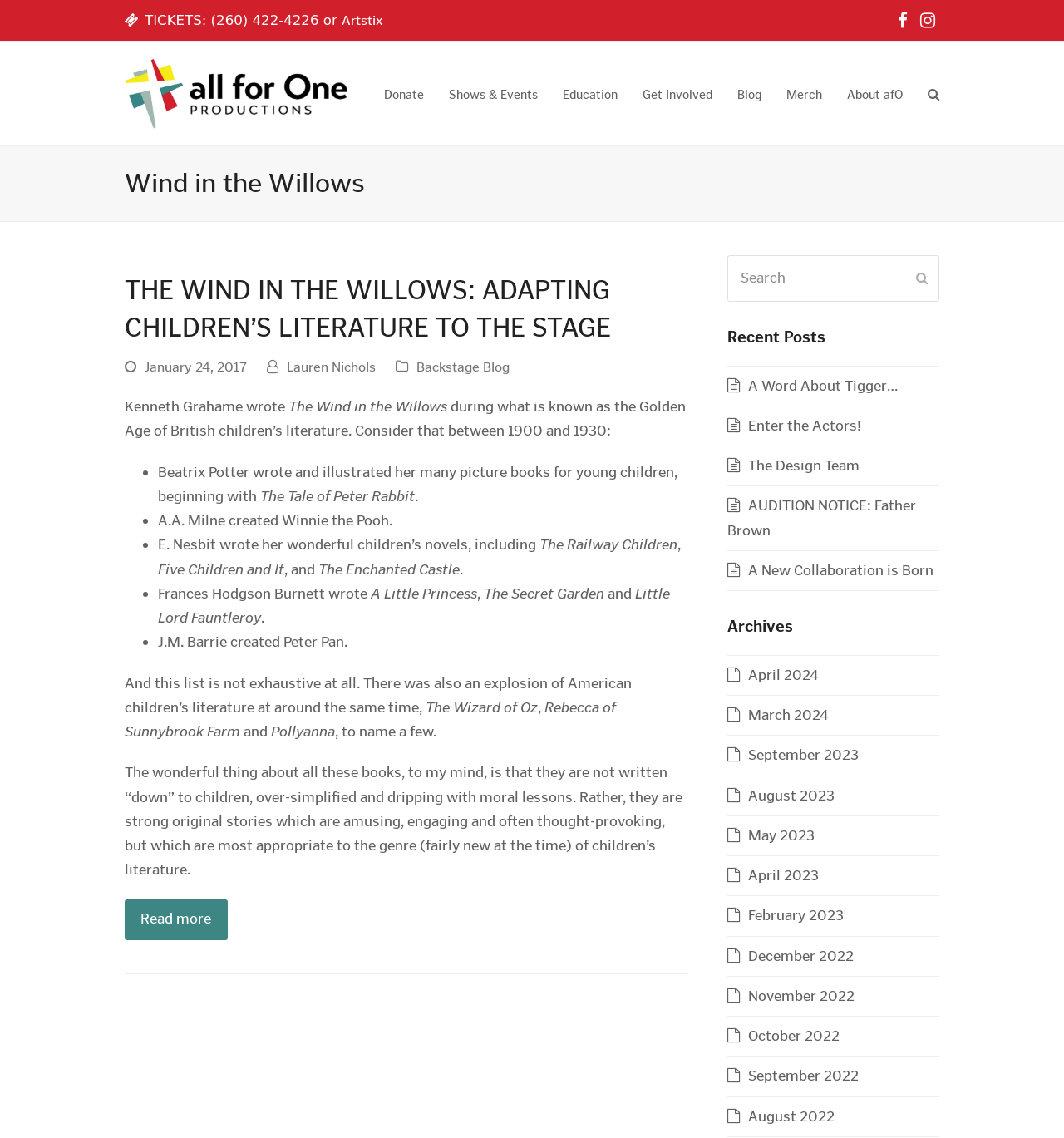Please determine the bounding box coordinates of the element's region to click for the following instruction: "Search for something".

[0.684, 0.224, 0.883, 0.265]